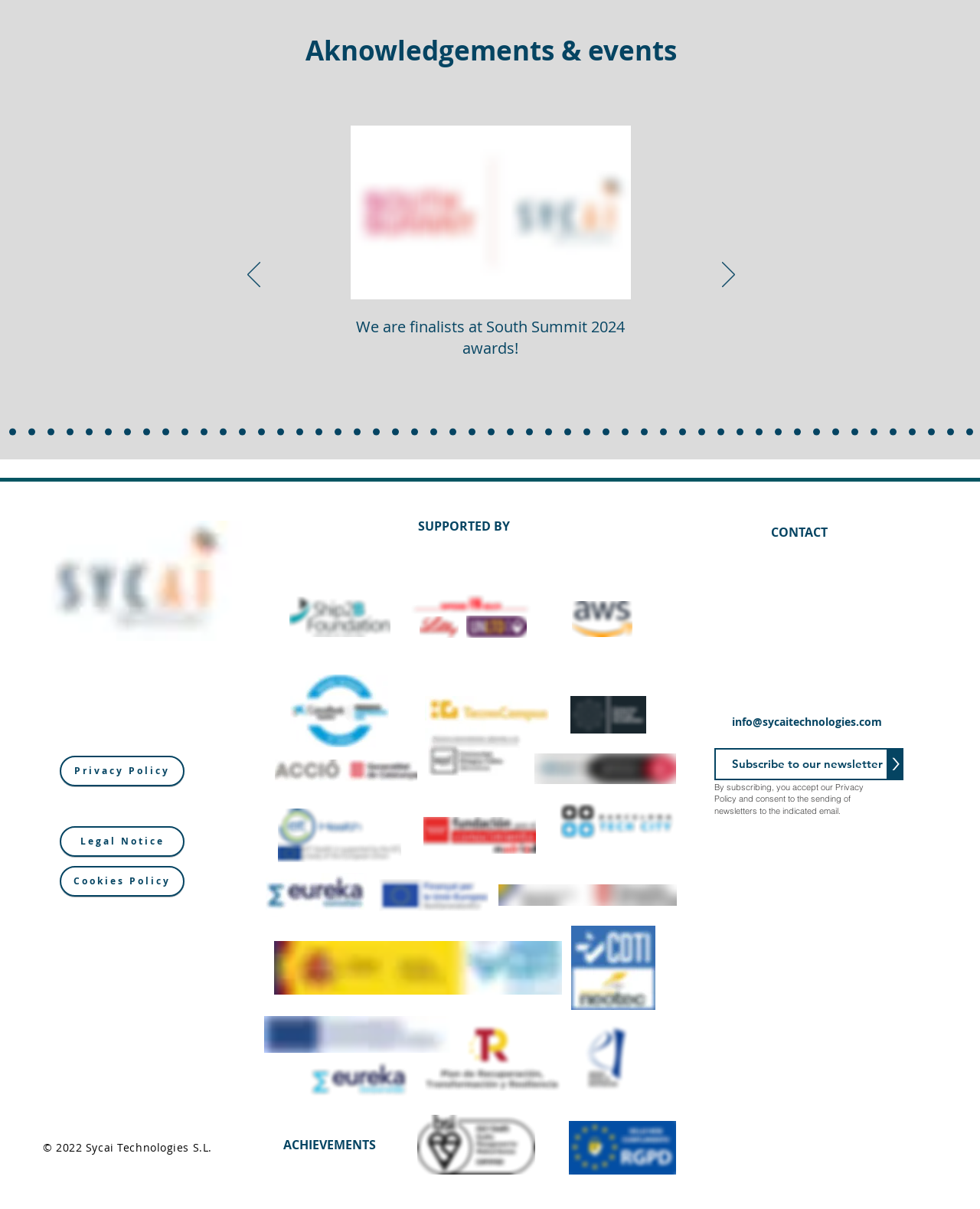What is the name of the event where Sycai Technologies S.L. is a finalist? Based on the screenshot, please respond with a single word or phrase.

South Summit 2024 awards